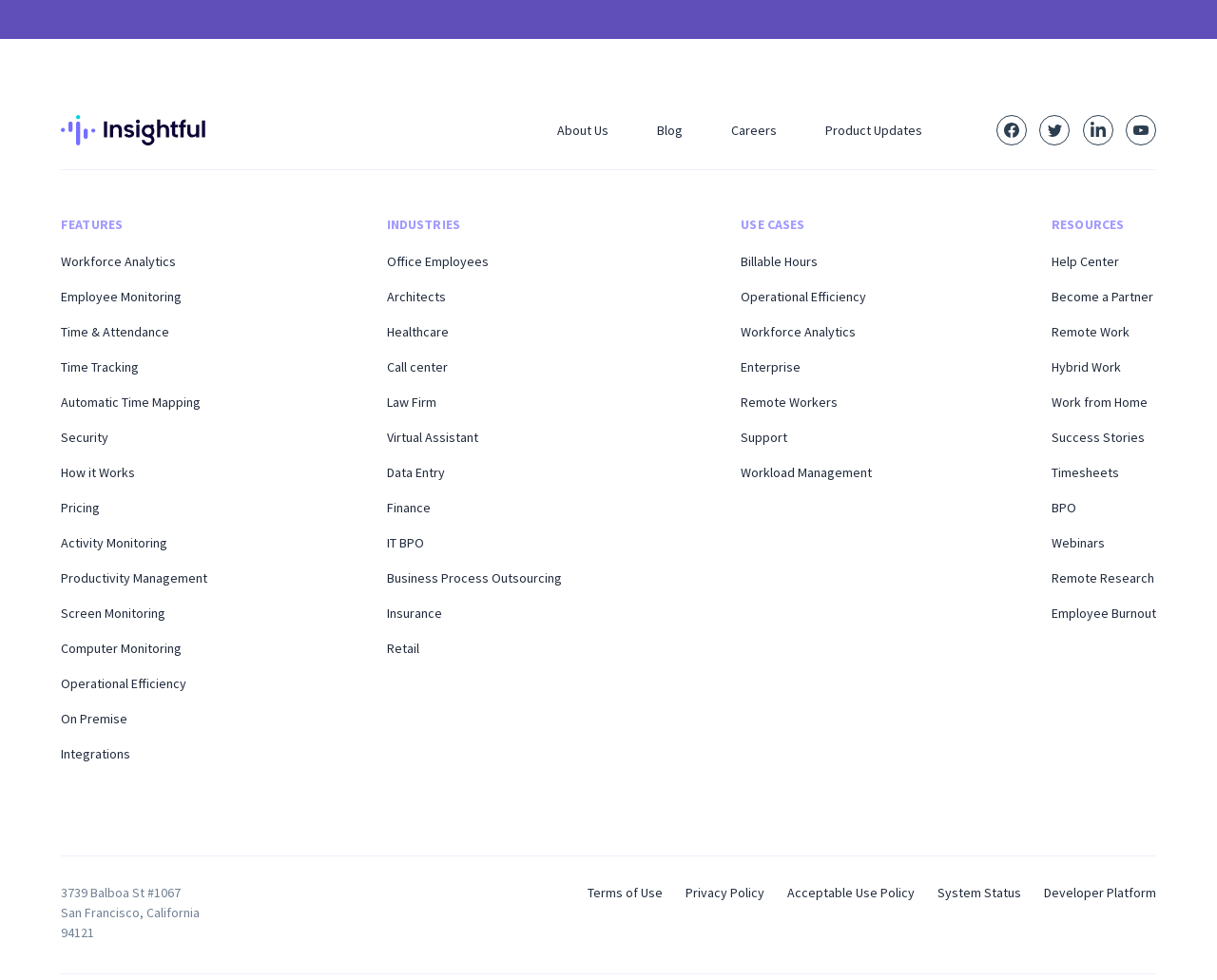How many social media links are there?
Based on the image, please offer an in-depth response to the question.

There are four social media links, namely 'Visit our Facebook page', 'Follow us on Twitter', 'Connect with us on LinkedIn', and 'Subscribe to our YouTube channel', which are located at the top right corner of the webpage.